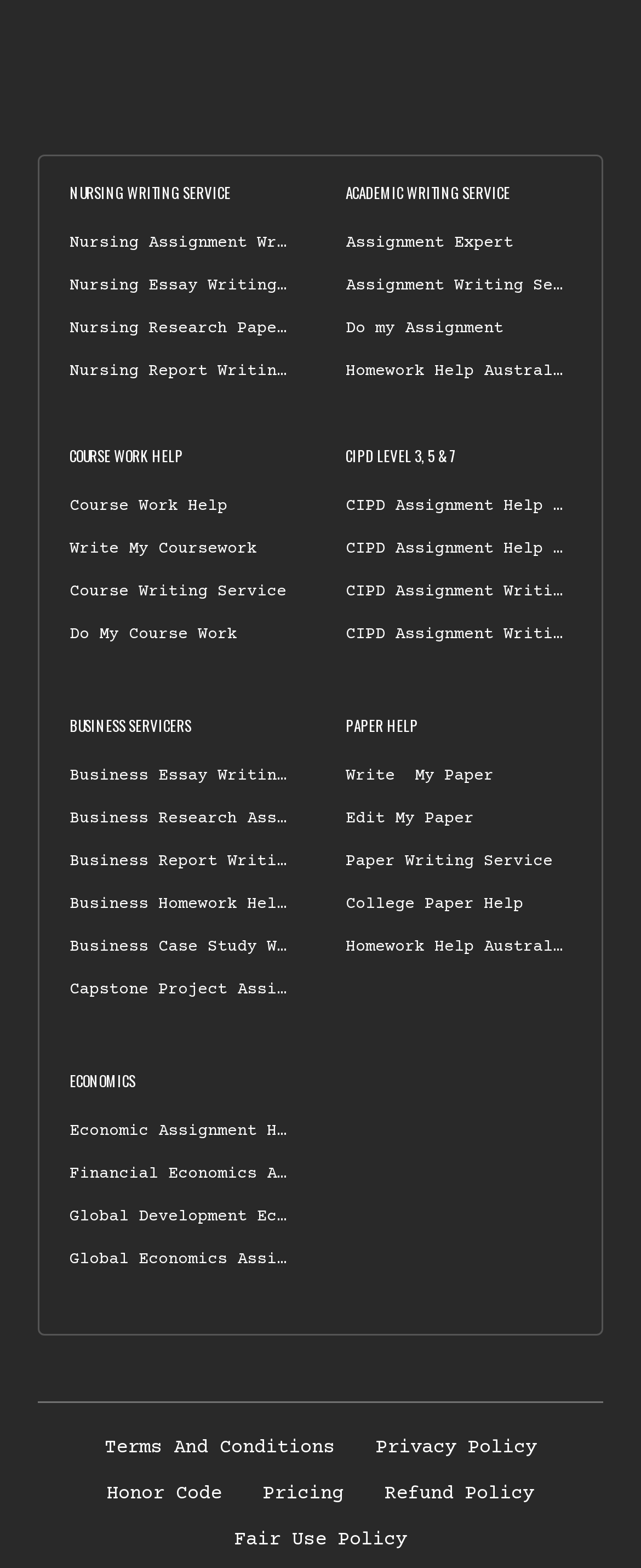What is the purpose of the 'CIPD LEVEL 3, 5 & 7' section?
Based on the image, give a concise answer in the form of a single word or short phrase.

CIPD assignment help